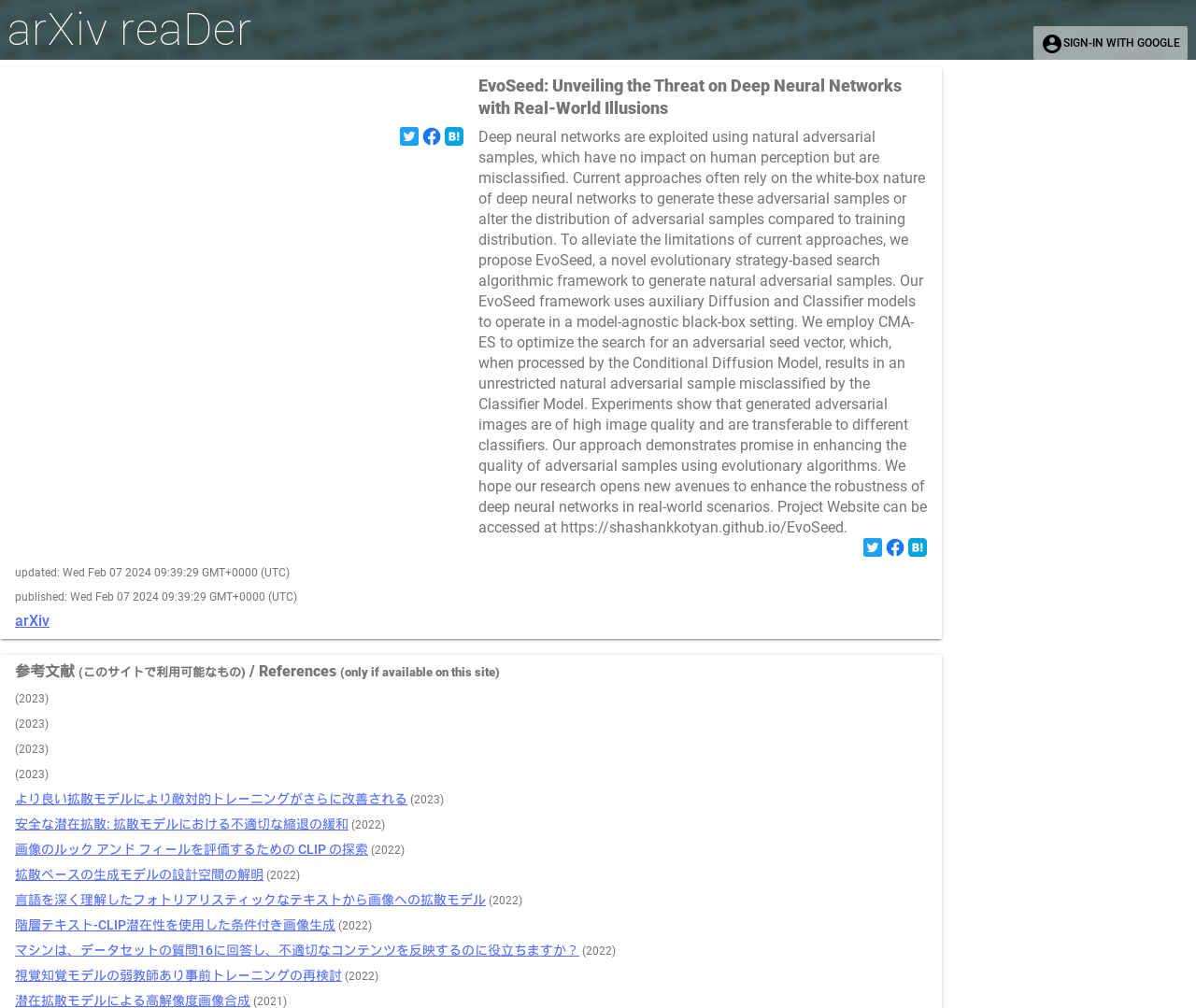When was the project updated?
Please provide a single word or phrase as your answer based on the image.

Wed Feb 07 2024 09:39:29 GMT+0000 (UTC)